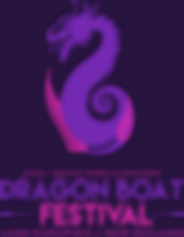What is written below the dragon?
Could you give a comprehensive explanation in response to this question?

According to the caption, the text 'DRAGON BOAT FESTIVAL' is prominently displayed in bold typography below the dragon, which captures the essence of this lively cultural event.